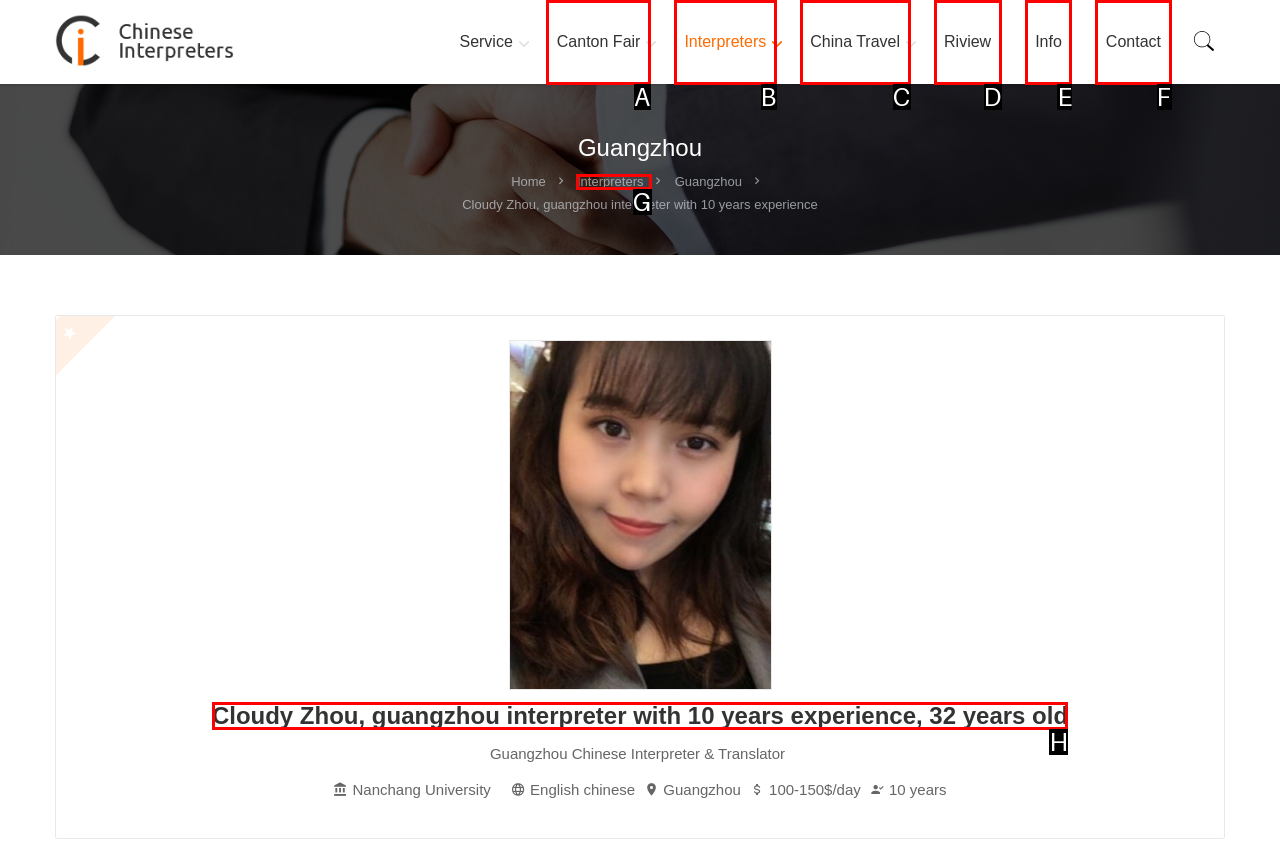From the available options, which lettered element should I click to complete this task: Learn more about the Guangzhou interpreter?

H